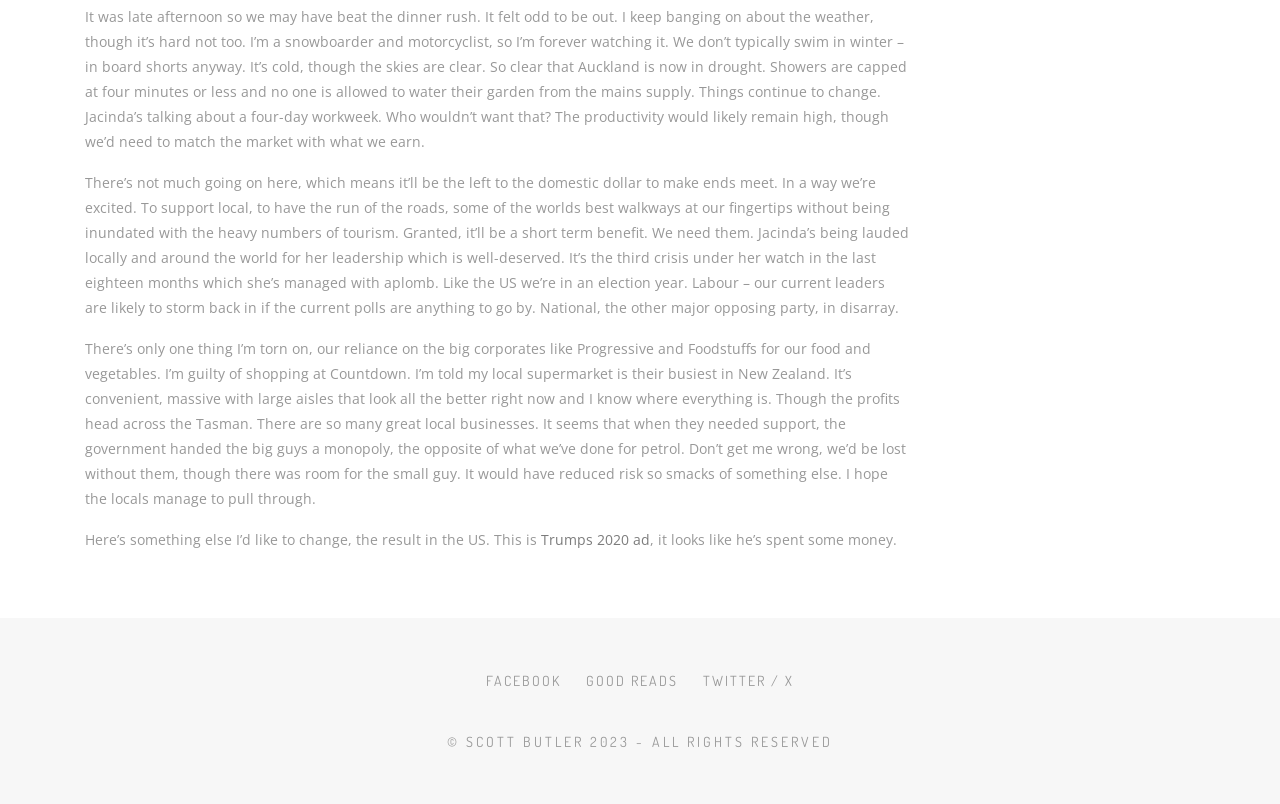What is the author's desire to change in the US?
Answer the question with just one word or phrase using the image.

The election result